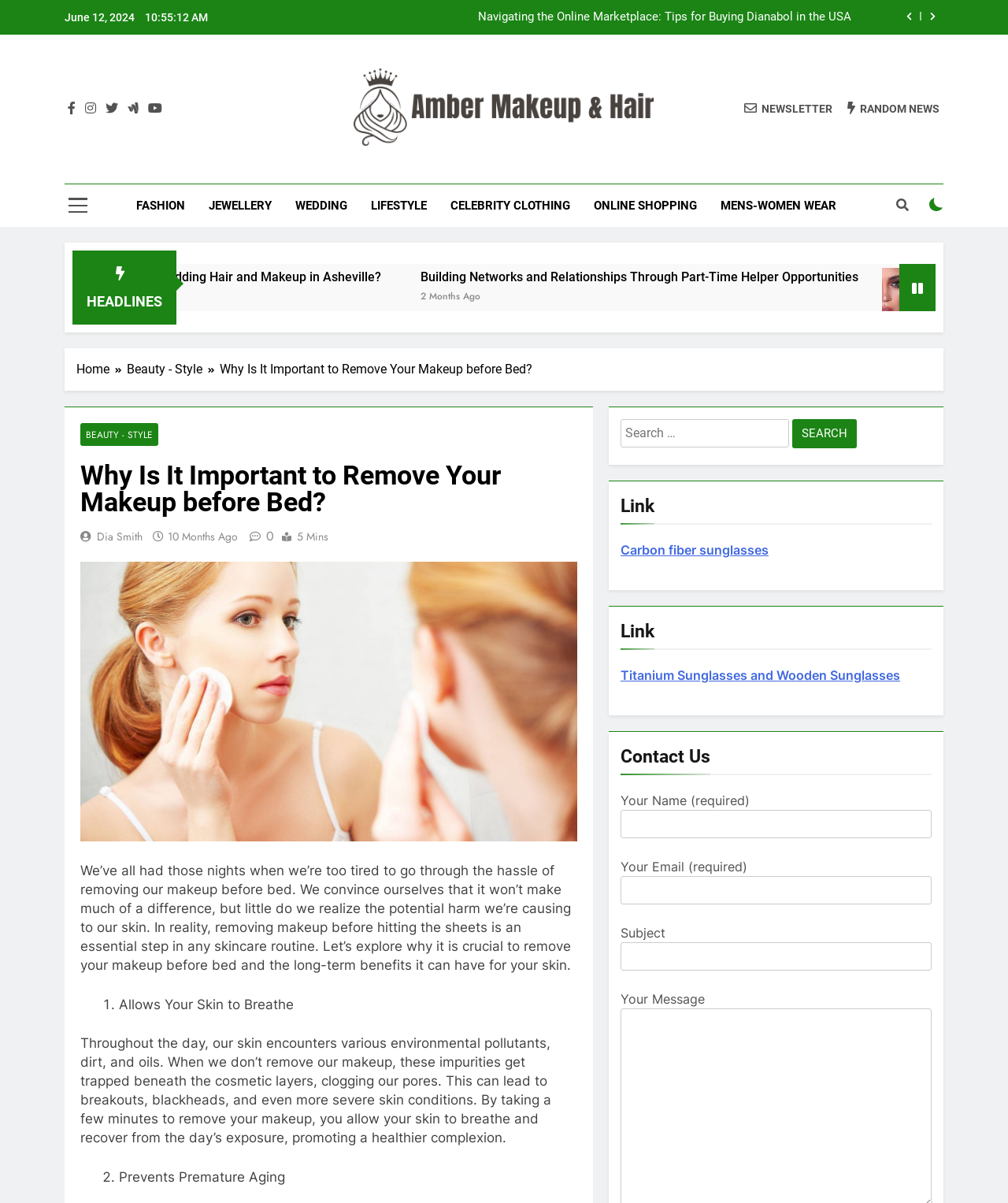Explain in detail what is displayed on the webpage.

This webpage is about beauty and makeup, specifically discussing the importance of removing makeup before bed. At the top, there is a date and time displayed, followed by social media buttons and a newsletter subscription link. Below that, there is a logo and a navigation menu with various categories such as fashion, jewelry, and lifestyle.

The main content of the page is an article titled "Why Is It Important to Remove Your Makeup before Bed?" which is divided into sections with headings and bullet points. The article starts with a brief introduction, followed by a section explaining the benefits of removing makeup, including allowing the skin to breathe and preventing premature aging.

To the right of the article, there is a sidebar with links to other articles, including "Building Networks and Relationships Through Part-Time Helper Opportunities" and "Elevate Your Look: The Latest Trends in Colored Contacts for Astigmatism". There is also a search bar and a contact form where users can input their name, email, and message.

At the bottom of the page, there are more links to other articles, including "Carbon fiber sunglasses" and "Titanium Sunglasses and Wooden Sunglasses". Overall, the webpage has a clean and organized layout, making it easy to navigate and read the content.